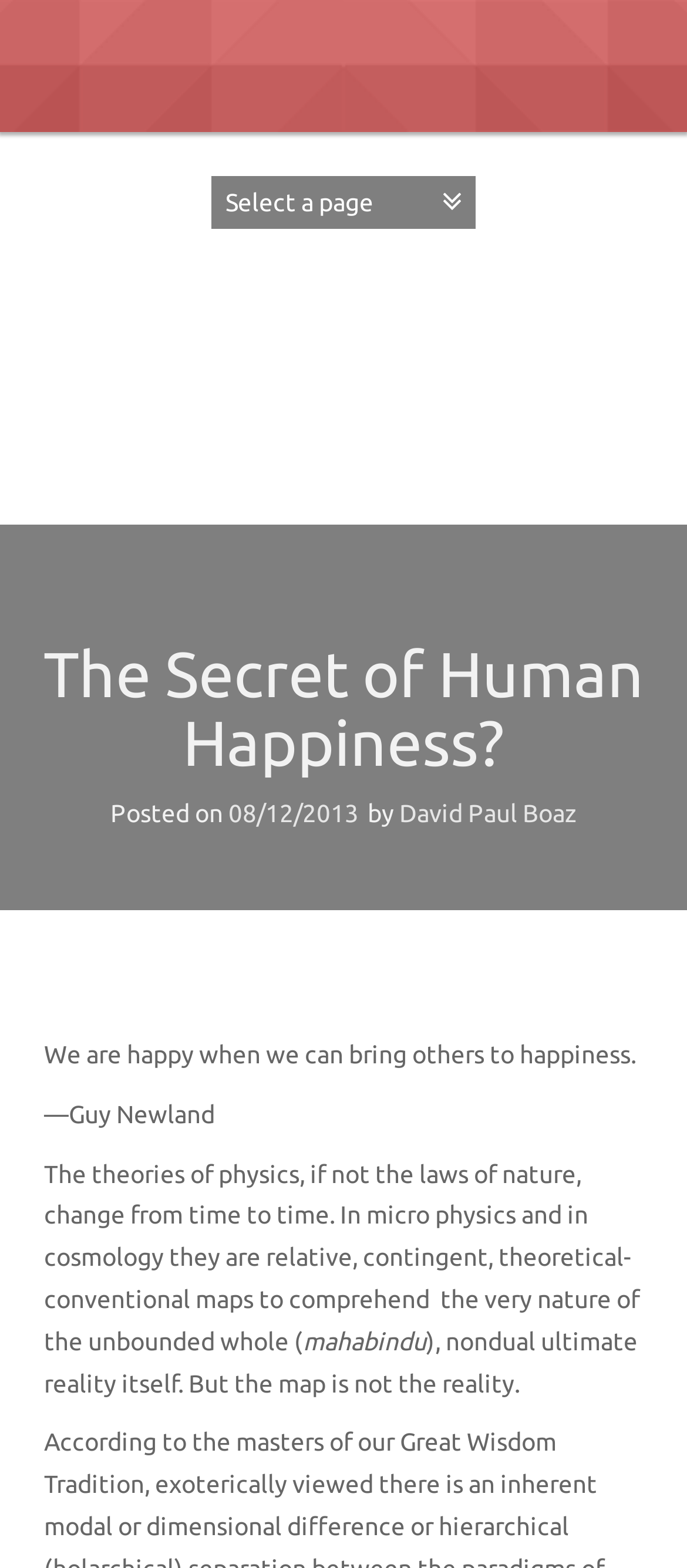When was this article posted?
Please provide a comprehensive answer to the question based on the webpage screenshot.

The answer can be found by looking at the link '08/12/2013' which is next to the text 'Posted on', indicating the date the article was posted.